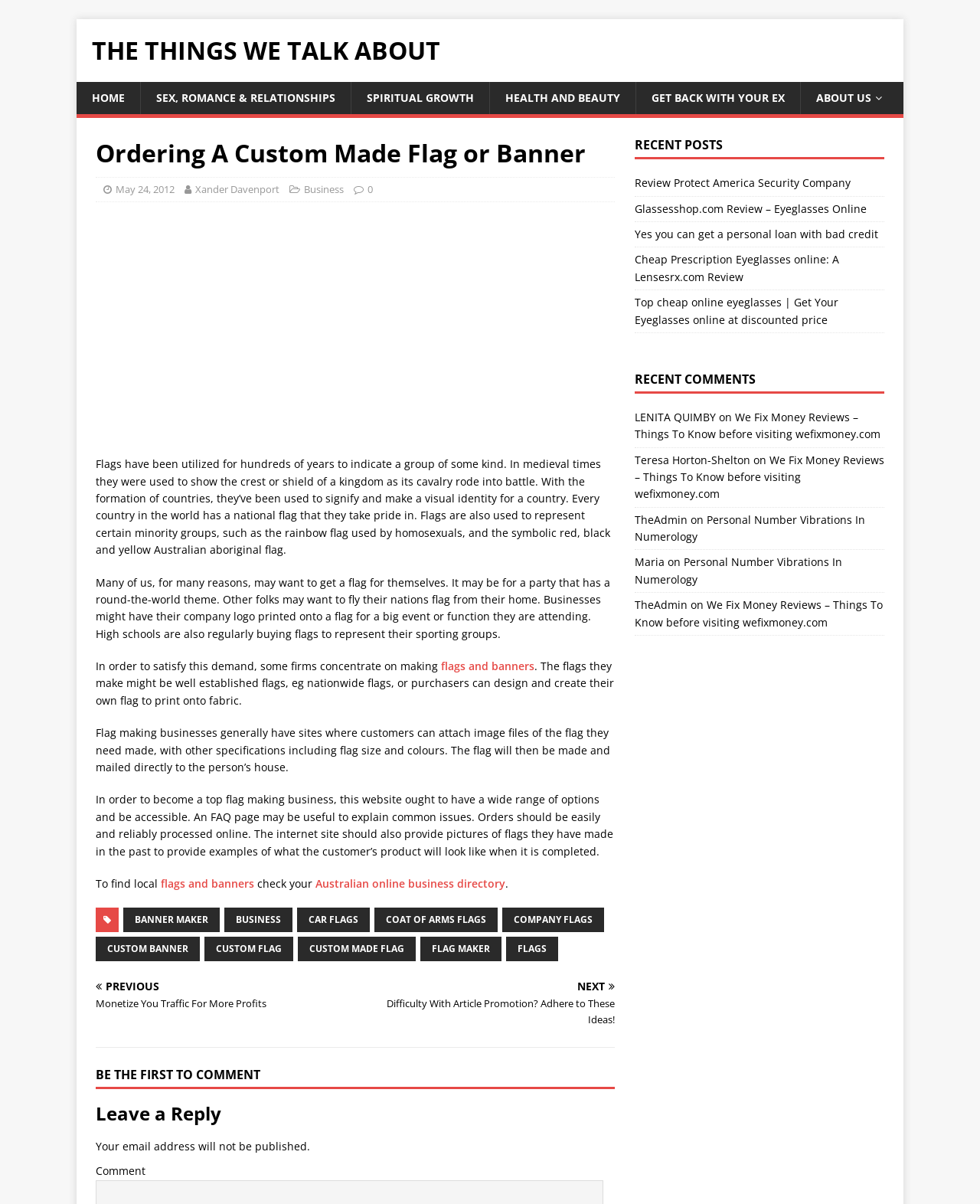Provide the bounding box coordinates for the area that should be clicked to complete the instruction: "View recent posts".

[0.647, 0.114, 0.902, 0.132]